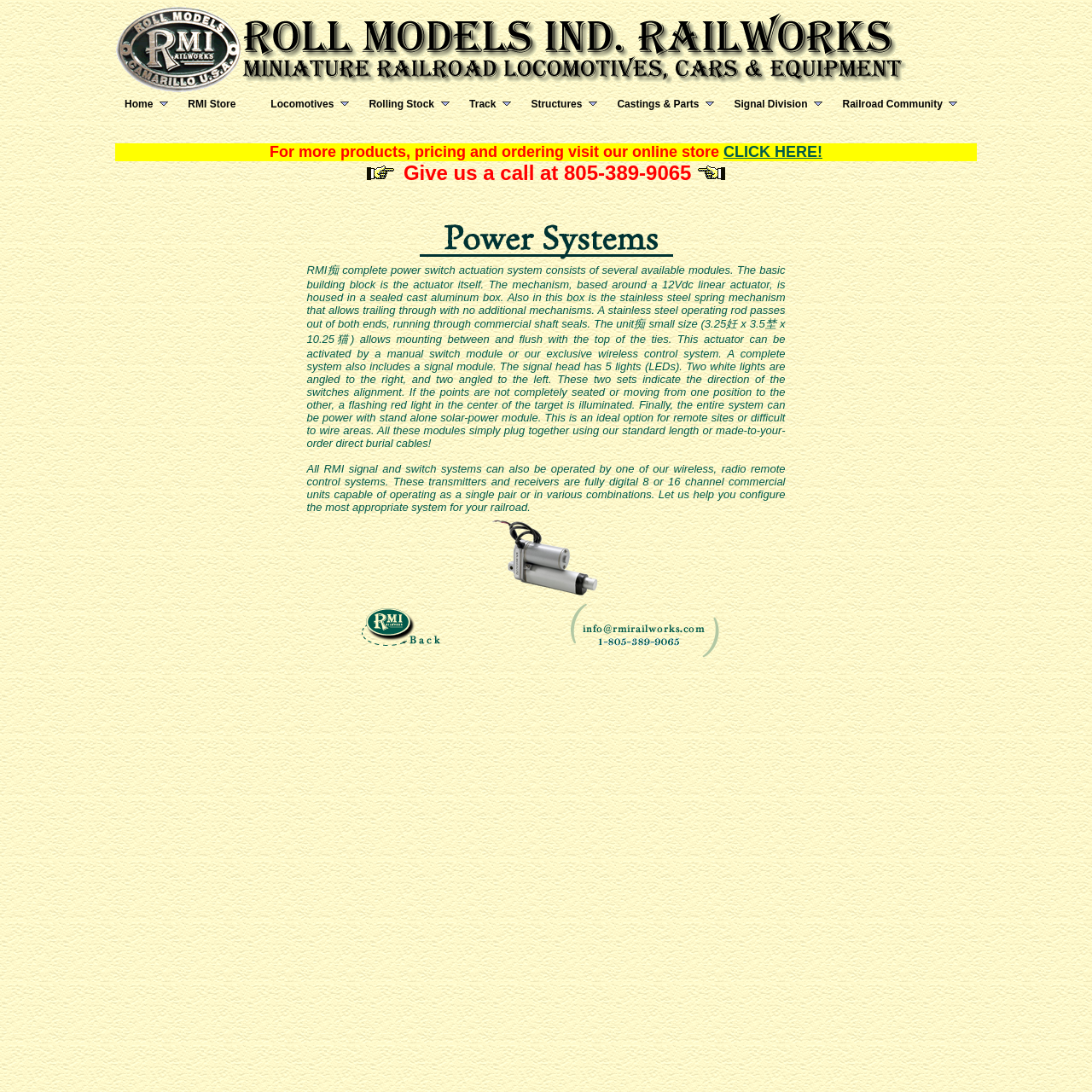Please identify the bounding box coordinates of the clickable area that will fulfill the following instruction: "Call the phone number by clicking the 'Call' image". The coordinates should be in the format of four float numbers between 0 and 1, i.e., [left, top, right, bottom].

[0.336, 0.152, 0.367, 0.165]